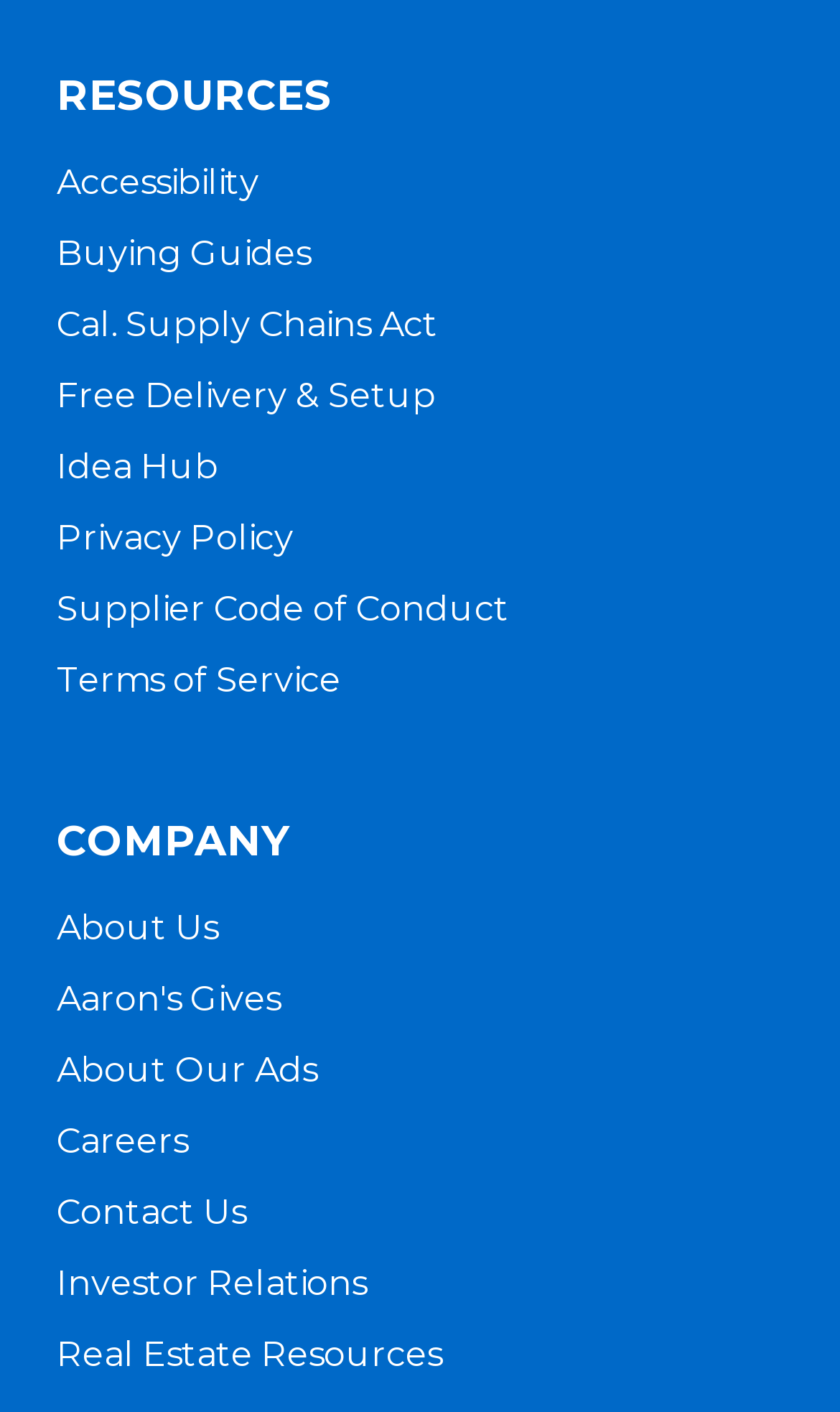How many links are under 'COMPANY'?
Using the image as a reference, answer the question with a short word or phrase.

8